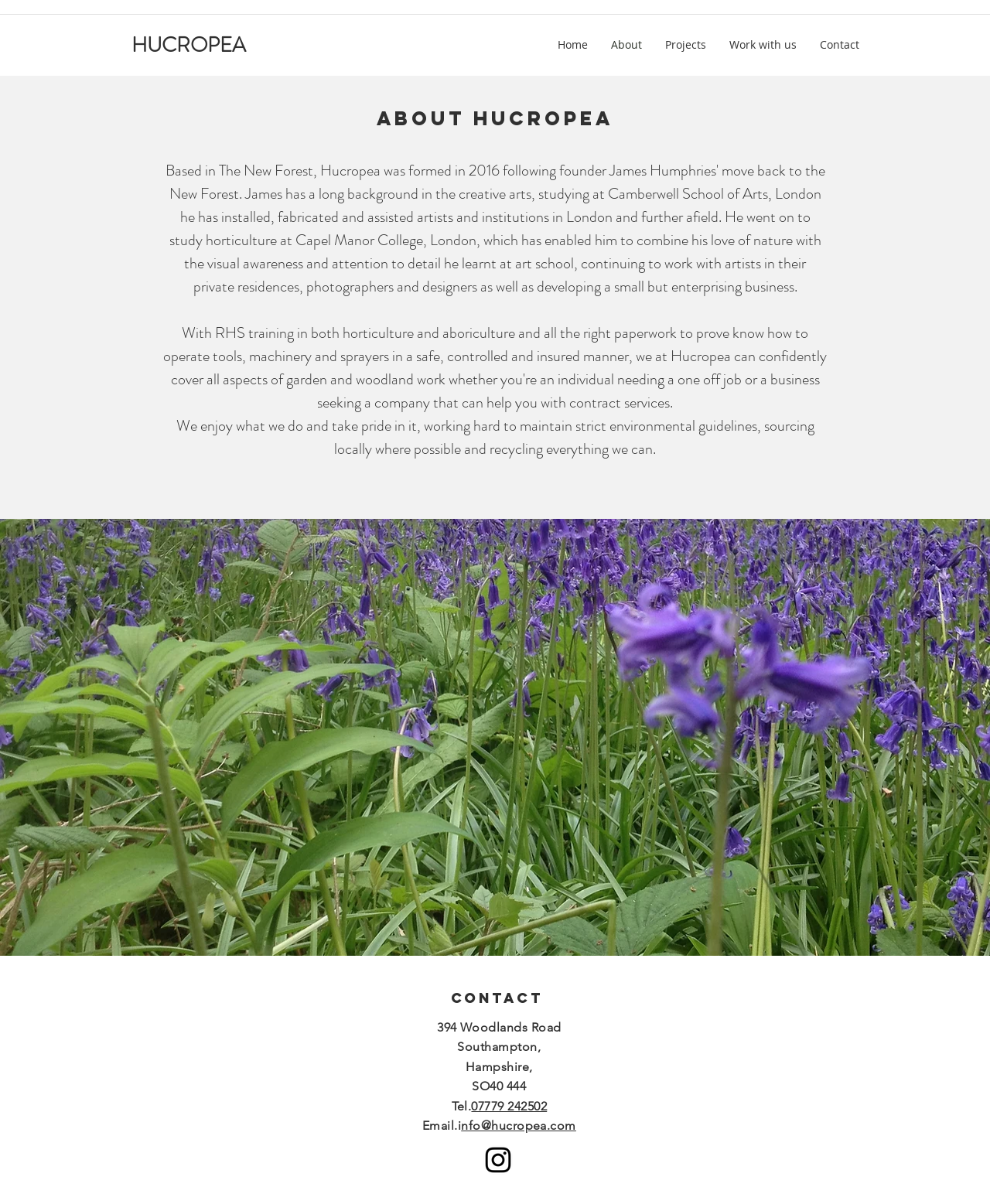Please identify the bounding box coordinates of the element I need to click to follow this instruction: "Contact Hucropea via phone".

[0.476, 0.913, 0.553, 0.925]